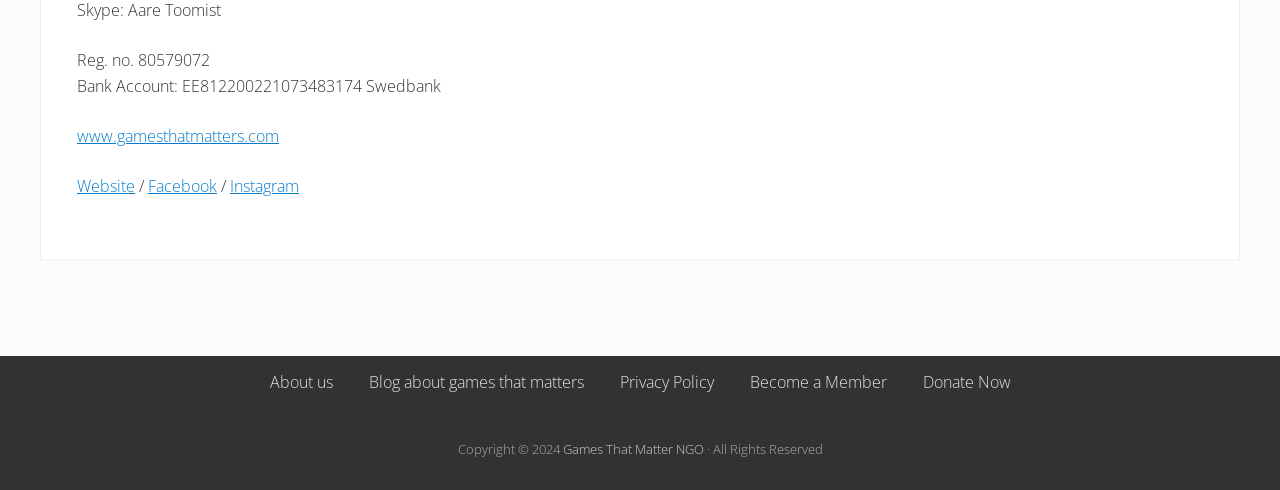Please specify the bounding box coordinates for the clickable region that will help you carry out the instruction: "Donate Now".

[0.707, 0.726, 0.804, 0.832]